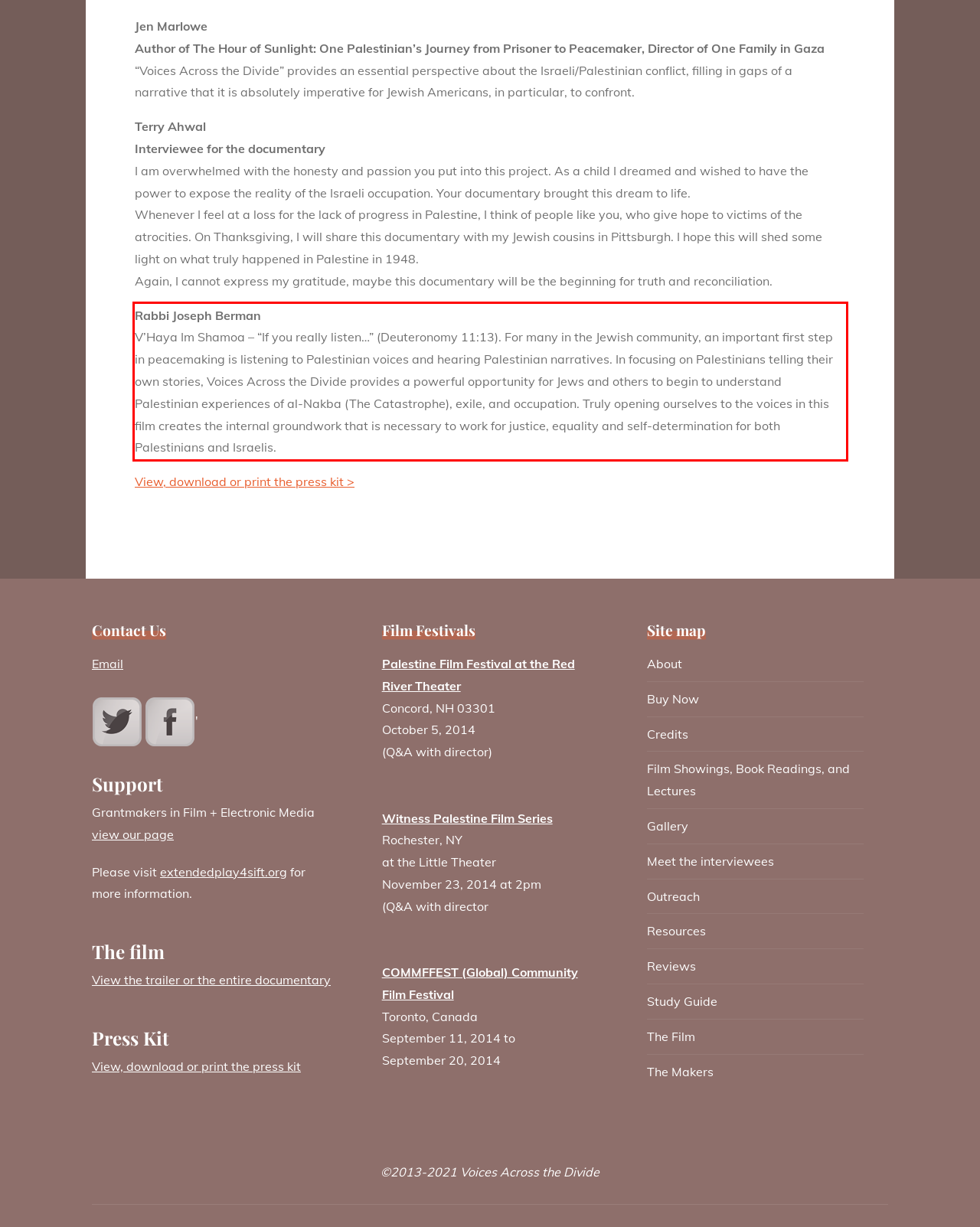From the screenshot of the webpage, locate the red bounding box and extract the text contained within that area.

Rabbi Joseph Berman V’Haya Im Shamoa – “If you really listen…” (Deuteronomy 11:13). For many in the Jewish community, an important first step in peacemaking is listening to Palestinian voices and hearing Palestinian narratives. In focusing on Palestinians telling their own stories, Voices Across the Divide provides a powerful opportunity for Jews and others to begin to understand Palestinian experiences of al-Nakba (The Catastrophe), exile, and occupation. Truly opening ourselves to the voices in this film creates the internal groundwork that is necessary to work for justice, equality and self-determination for both Palestinians and Israelis.